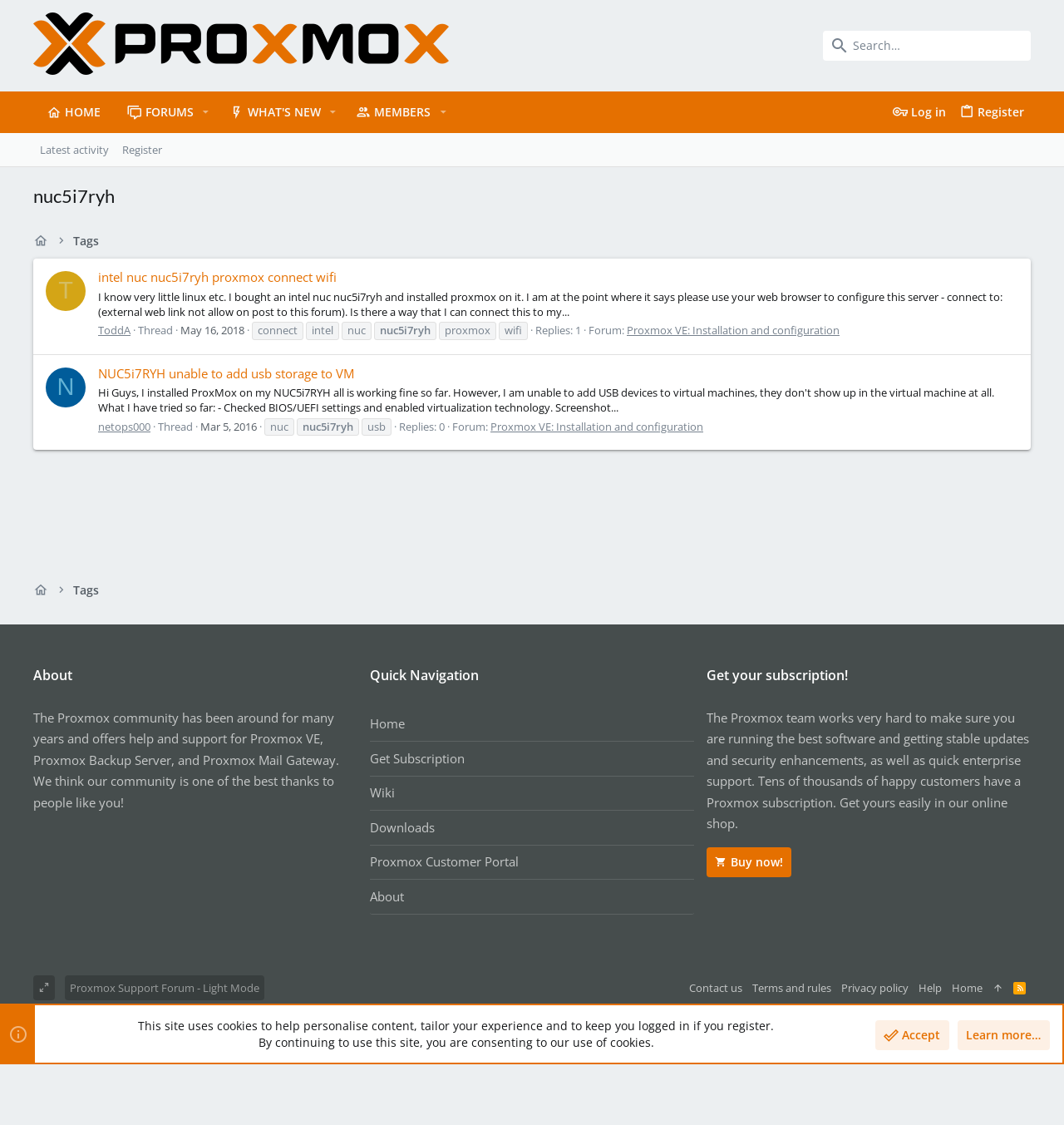Provide a thorough and detailed response to the question by examining the image: 
What is the name of the forum?

The name of the forum can be found at the top of the webpage, where it says 'nuc5i7ryh | Proxmox Support Forum'. This is the title of the webpage and indicates that it is a support forum for Proxmox.